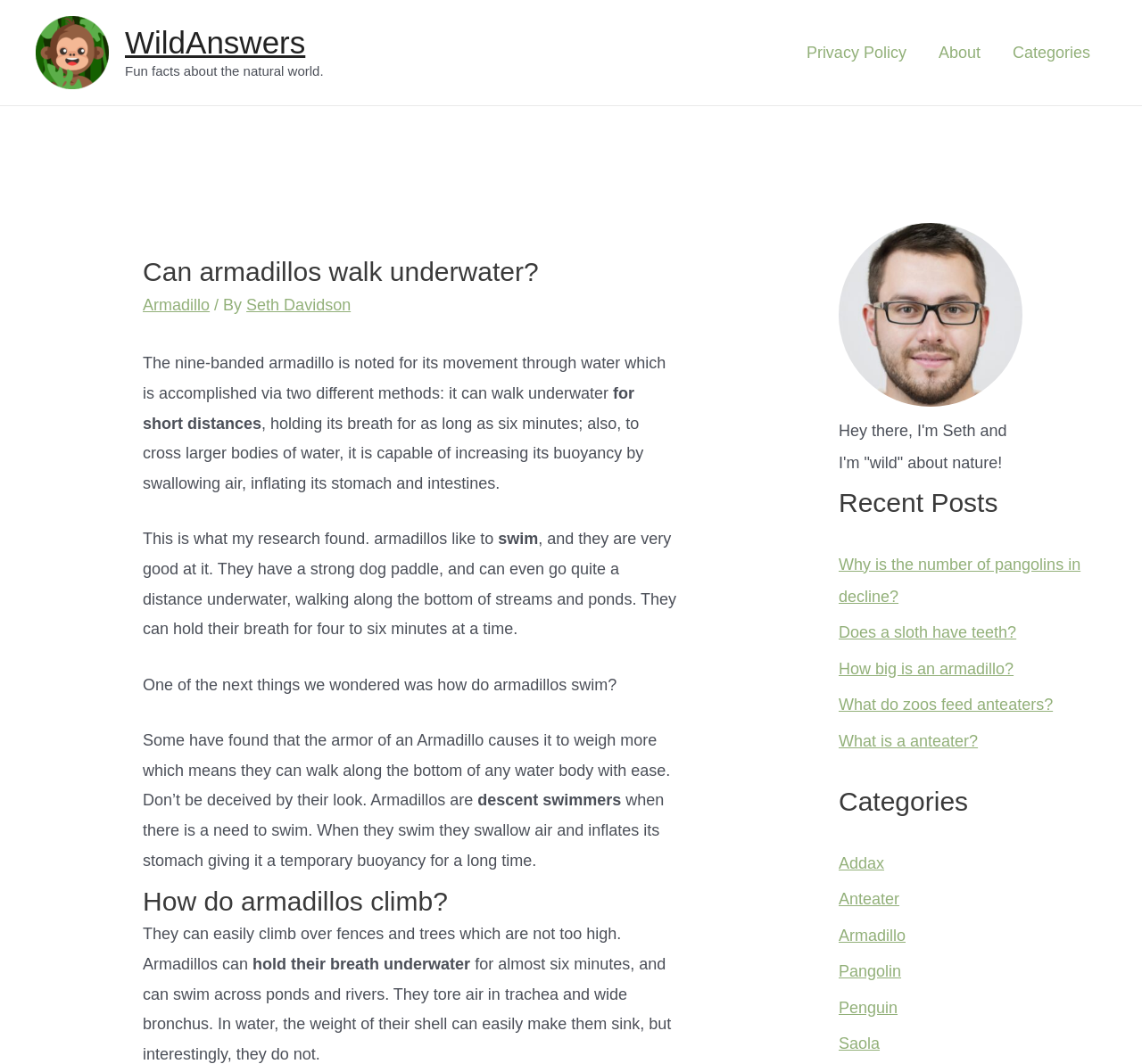Please analyze the image and give a detailed answer to the question:
Who wrote the article about armadillos?

The author of the article can be found by looking at the byline, which says 'By Seth Davidson'.